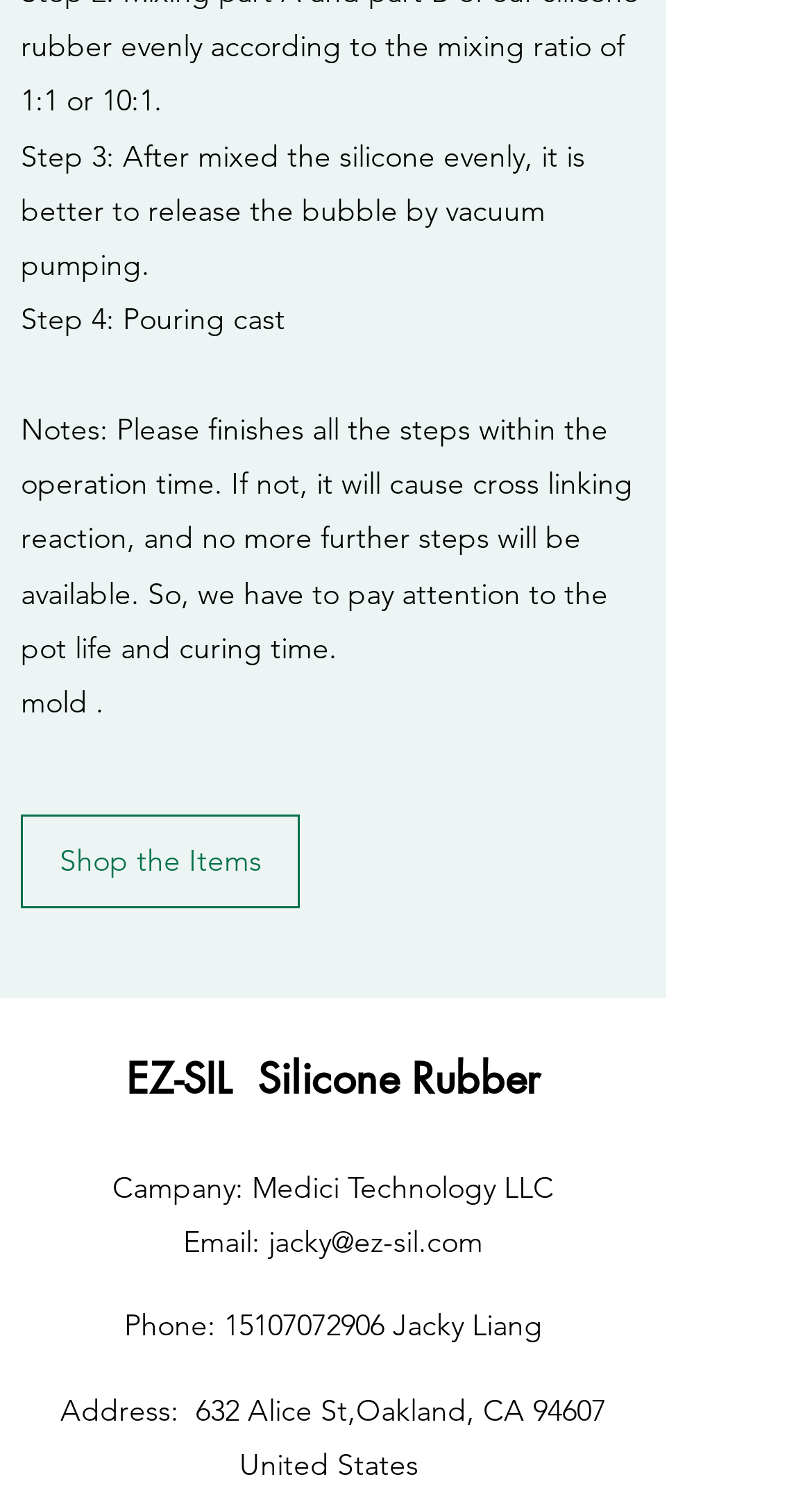What is the email address?
Look at the image and answer the question using a single word or phrase.

jacky@ez-sil.com